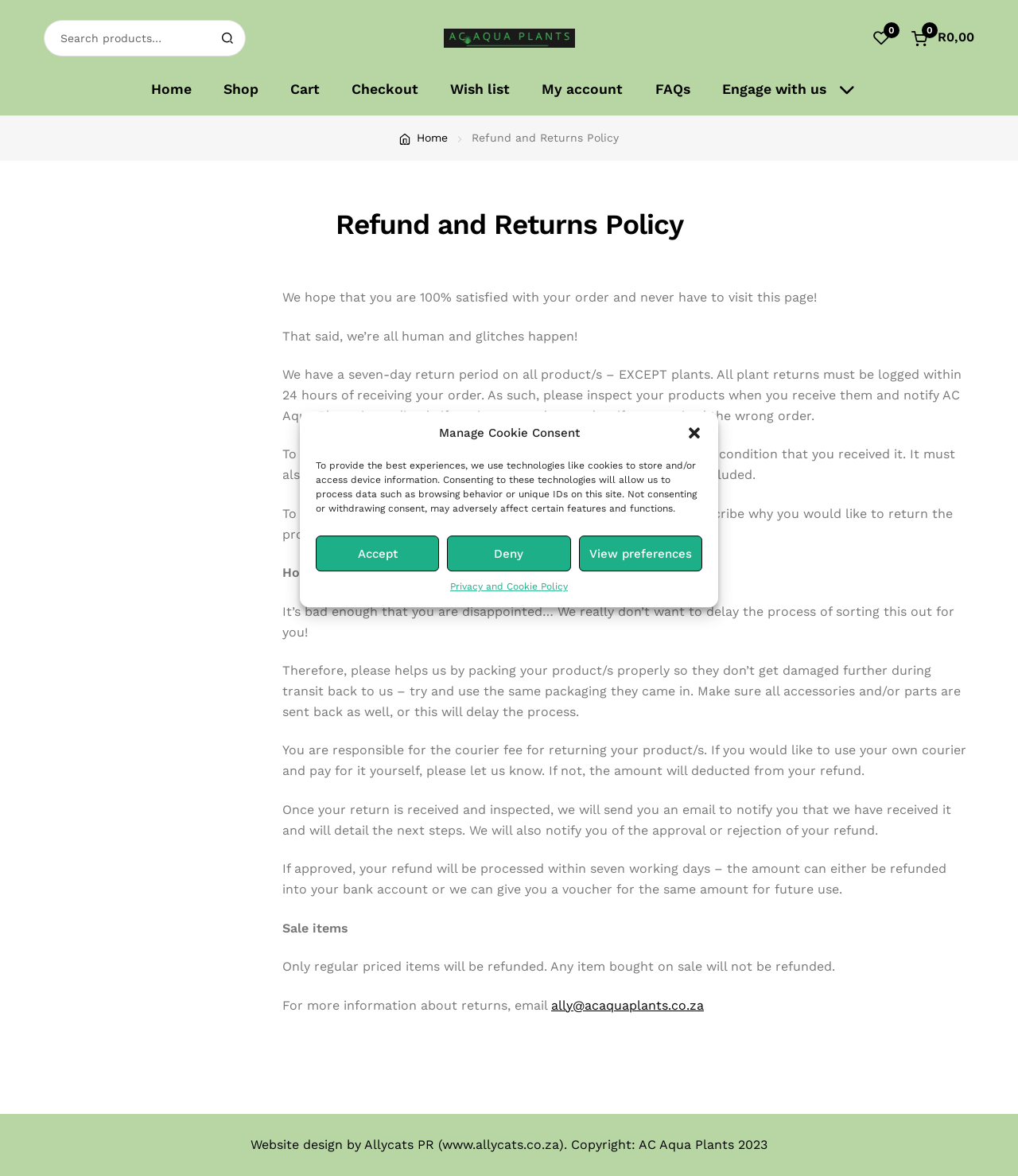Look at the image and answer the question in detail:
Who designed the website?

The website design is credited to Allycats PR, as mentioned in the copyright information at the bottom of the webpage.